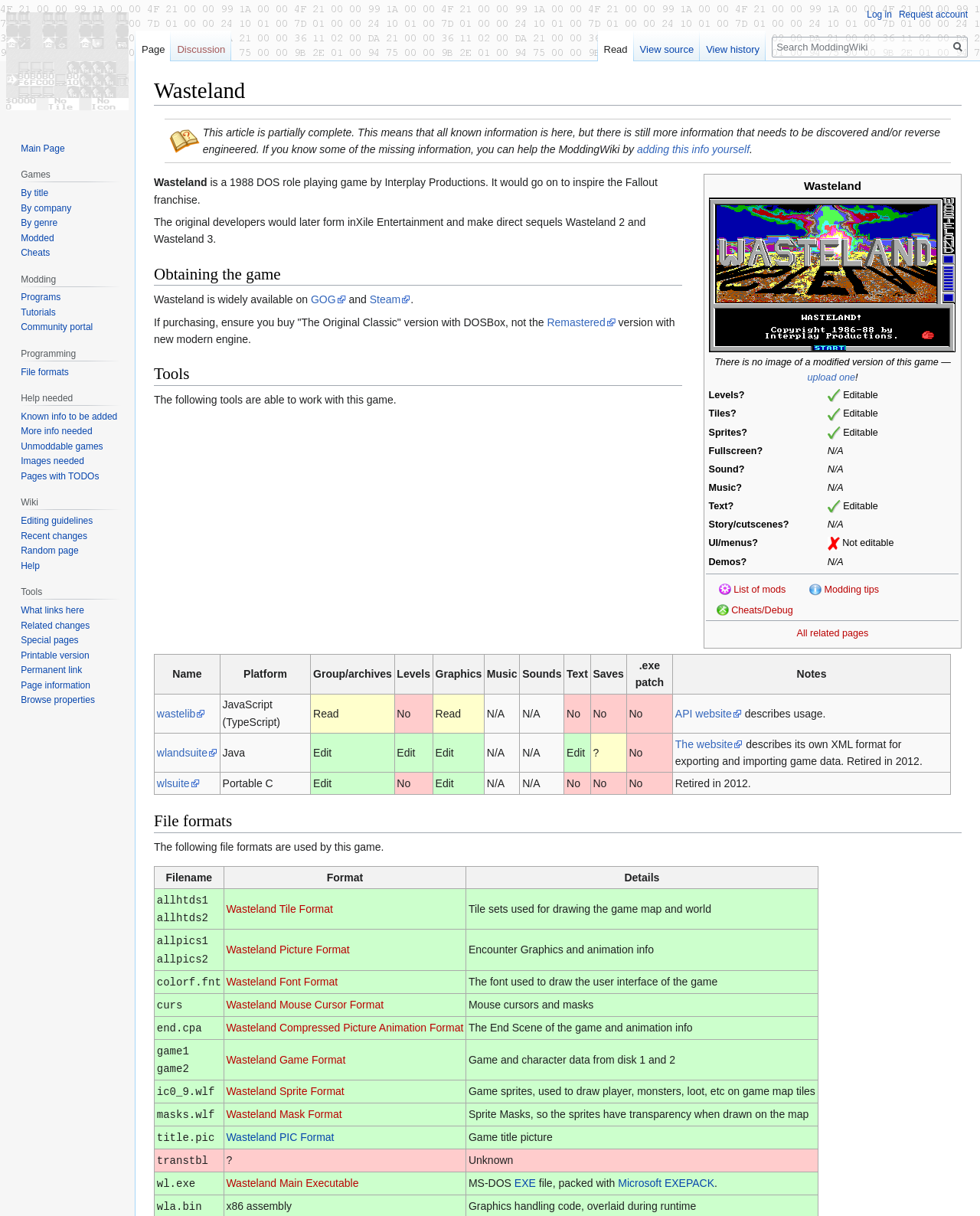Identify the bounding box coordinates for the element you need to click to achieve the following task: "Upload a modified version of the game image". Provide the bounding box coordinates as four float numbers between 0 and 1, in the form [left, top, right, bottom].

[0.824, 0.306, 0.873, 0.315]